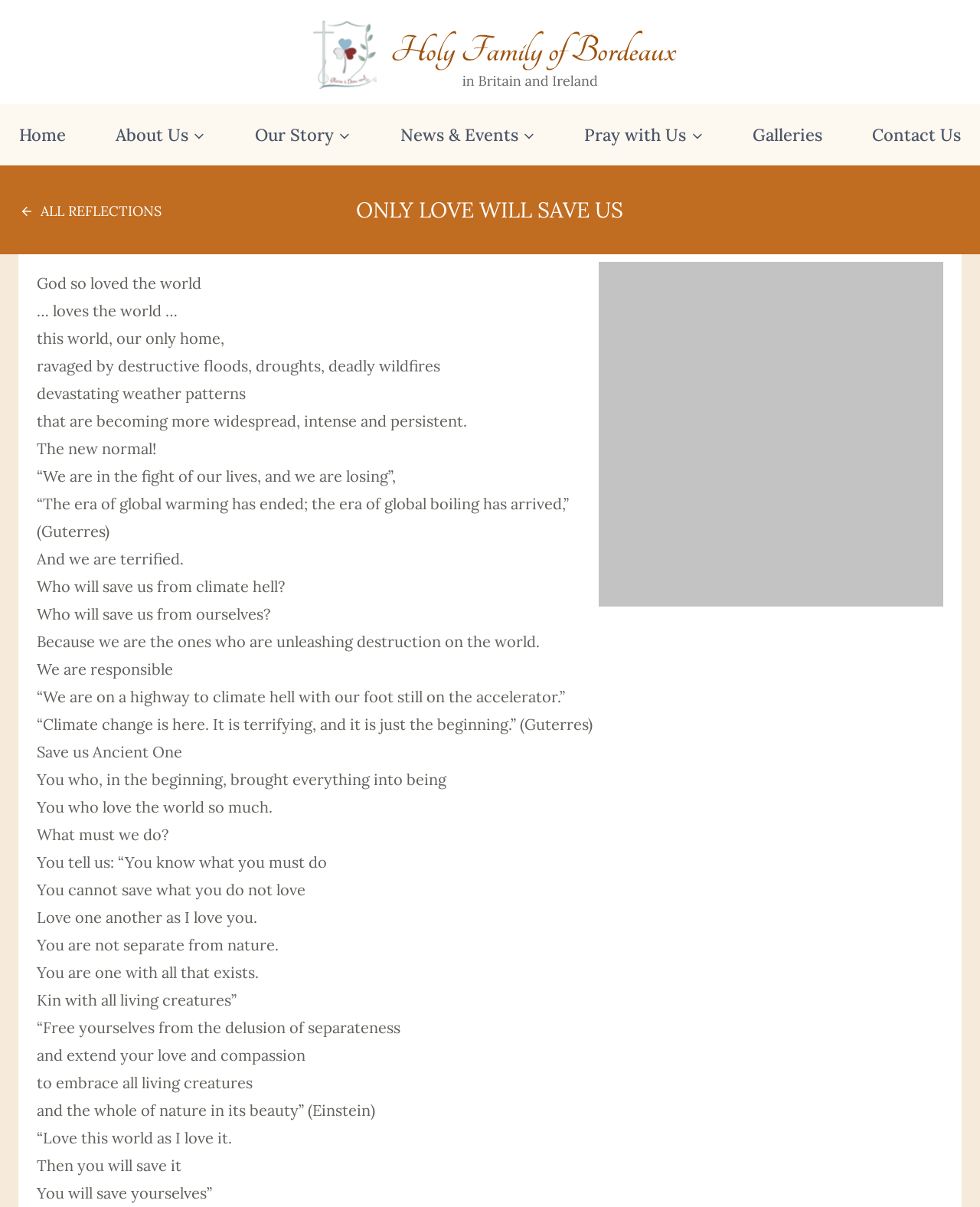What is the name of the Holy Family?
Please provide a detailed and thorough answer to the question.

The question is asking about the name of the Holy Family, which can be found in the link 'Holy Family' at the top of the webpage, with a bounding box of [0.309, 0.013, 0.691, 0.074].